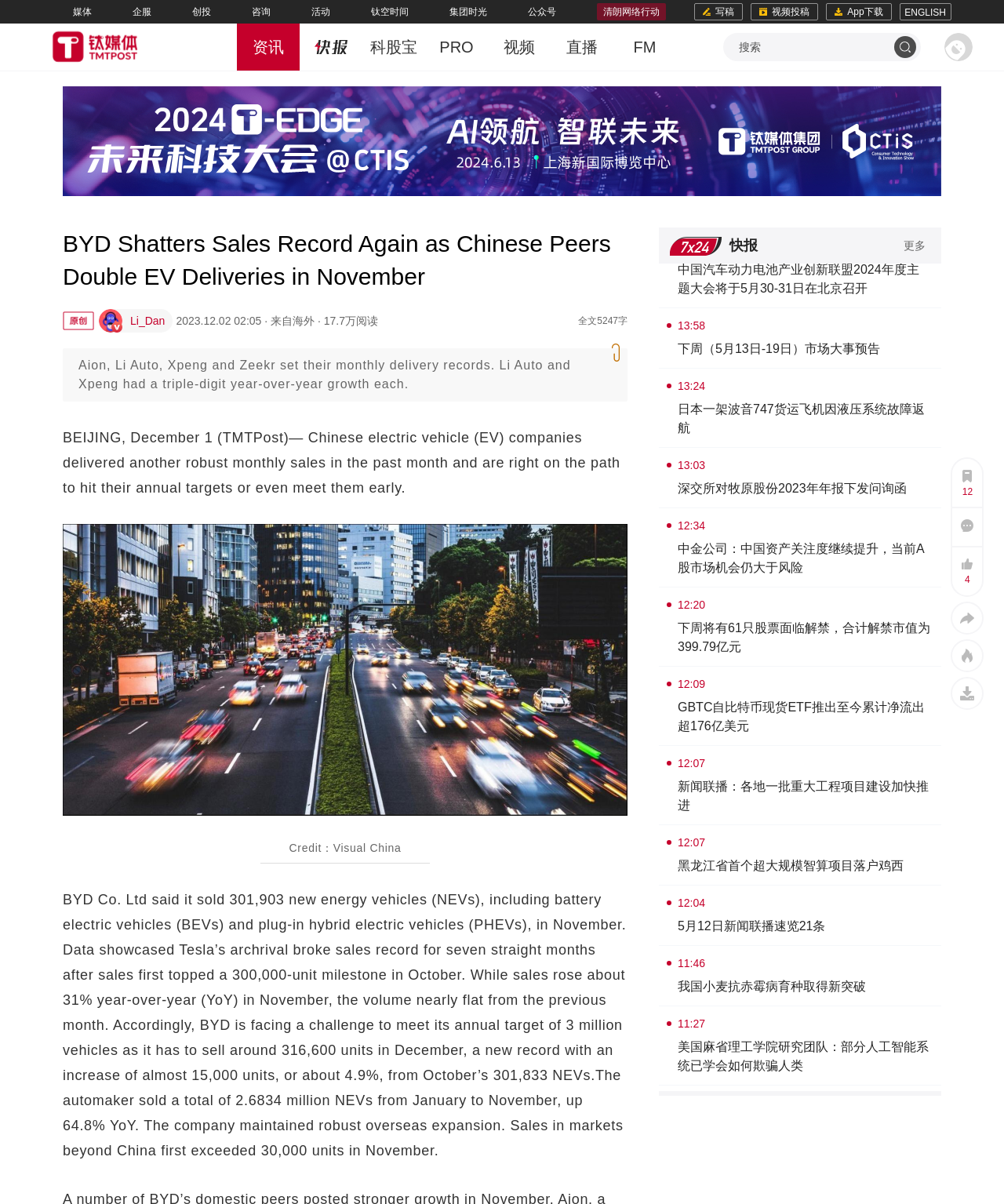What is the name of the company mentioned in the article?
Please give a detailed and thorough answer to the question, covering all relevant points.

I read the article and found the company name 'BYD Co. Ltd' mentioned multiple times, which is the main subject of the article.